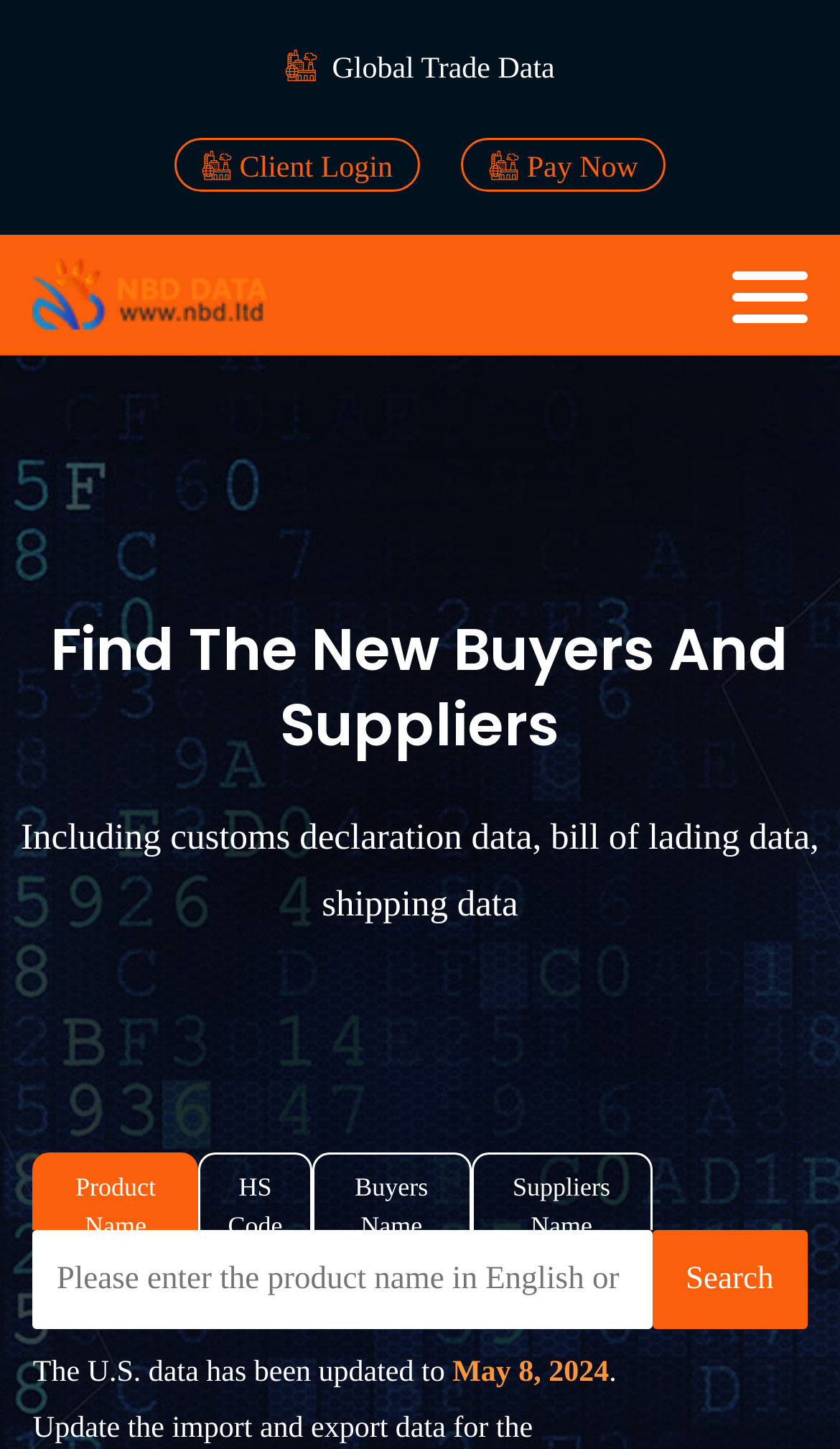What is the headline of the webpage?

Find The New Buyers And Suppliers